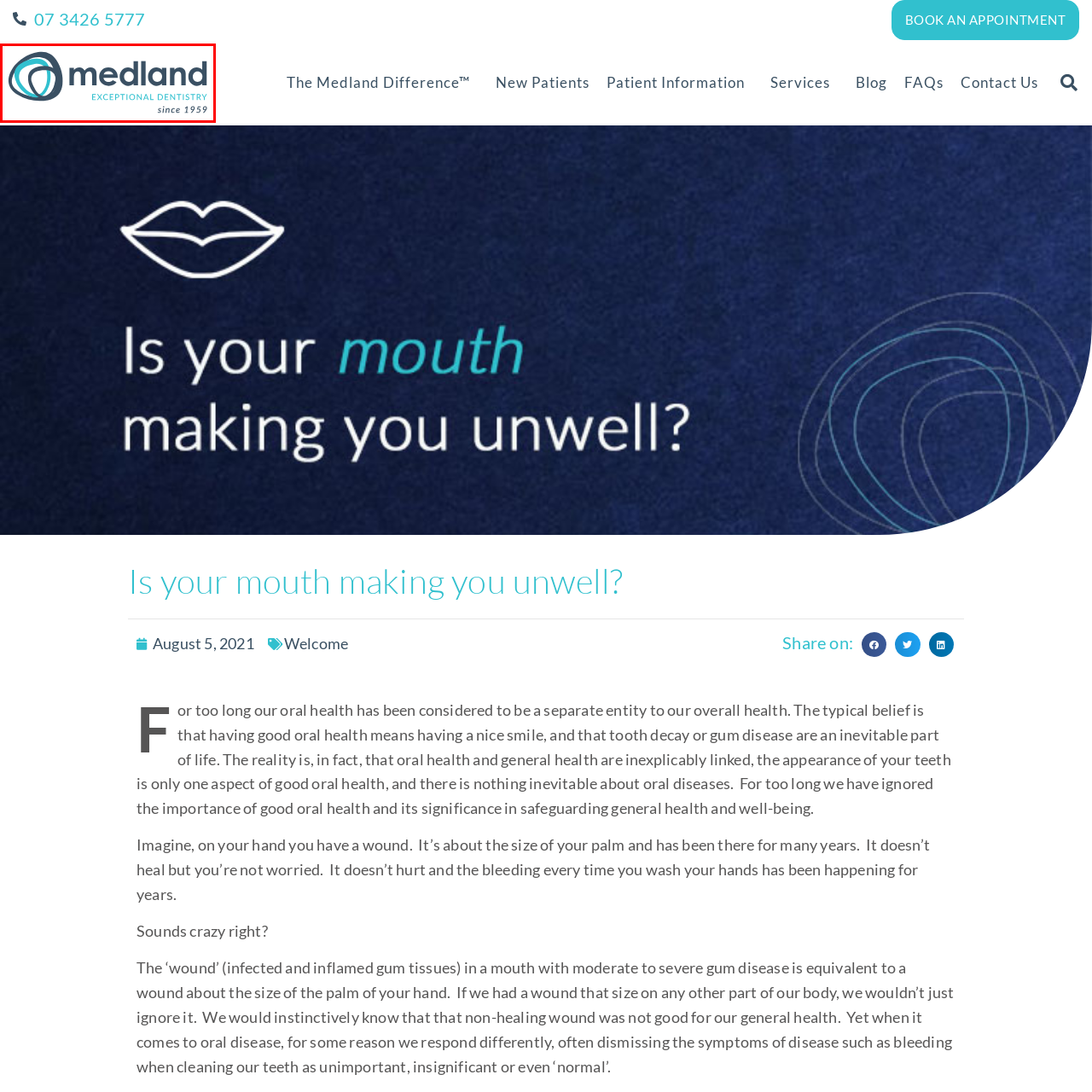What is the style of the font used in the logo?
Pay attention to the image surrounded by the red bounding box and answer the question in detail based on the image.

The caption describes the font used in the logo as 'modern, clean', which suggests a sleek and professional design that reflects the ethos of Medland Dental.